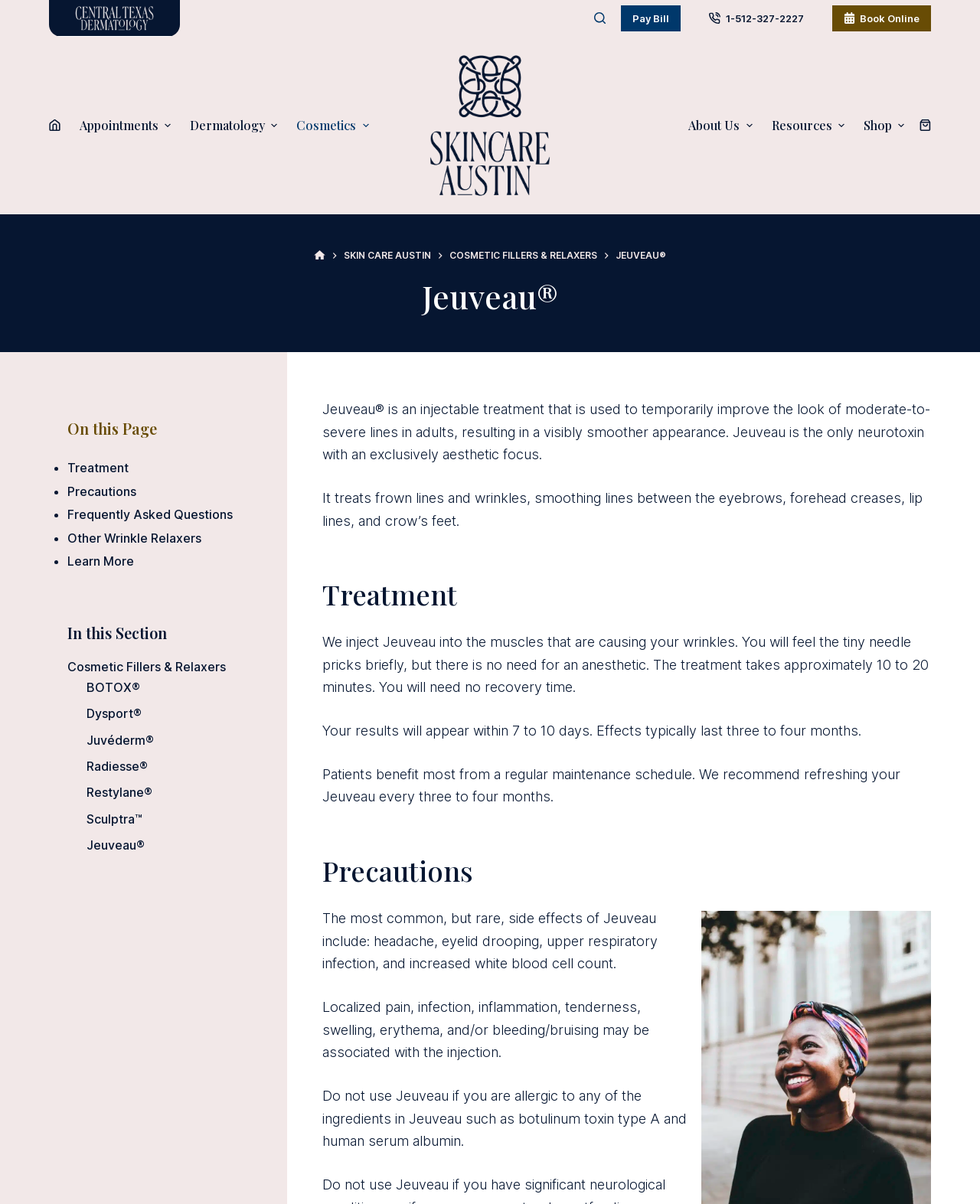Identify the bounding box of the UI element that matches this description: "Cosmetic Fillers & Relaxers".

[0.069, 0.548, 0.23, 0.56]